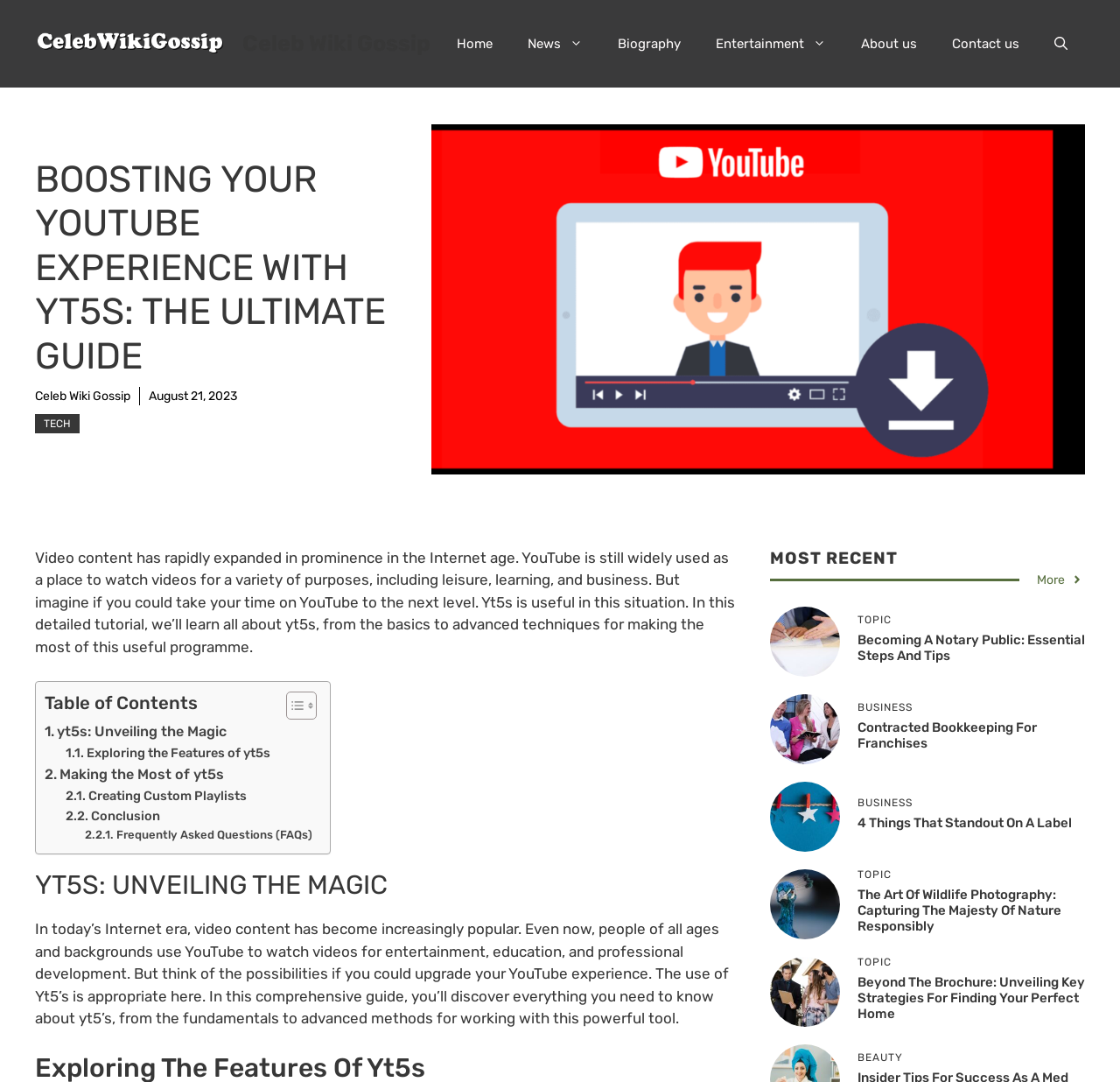Please identify the bounding box coordinates of the element on the webpage that should be clicked to follow this instruction: "Click on the 'Home' link". The bounding box coordinates should be given as four float numbers between 0 and 1, formatted as [left, top, right, bottom].

[0.392, 0.016, 0.455, 0.065]